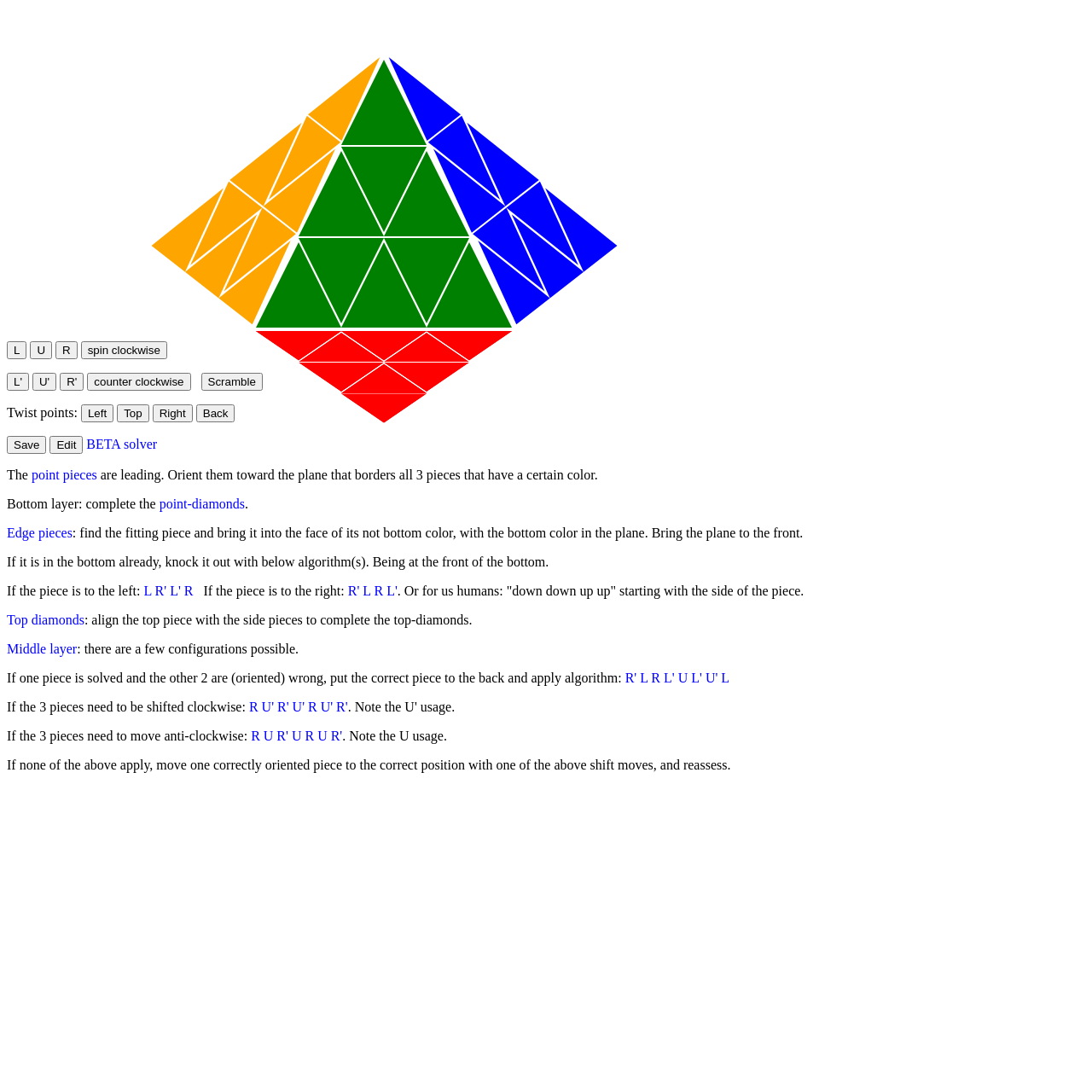Identify the bounding box coordinates of the HTML element based on this description: "R' L R L'".

[0.319, 0.534, 0.364, 0.548]